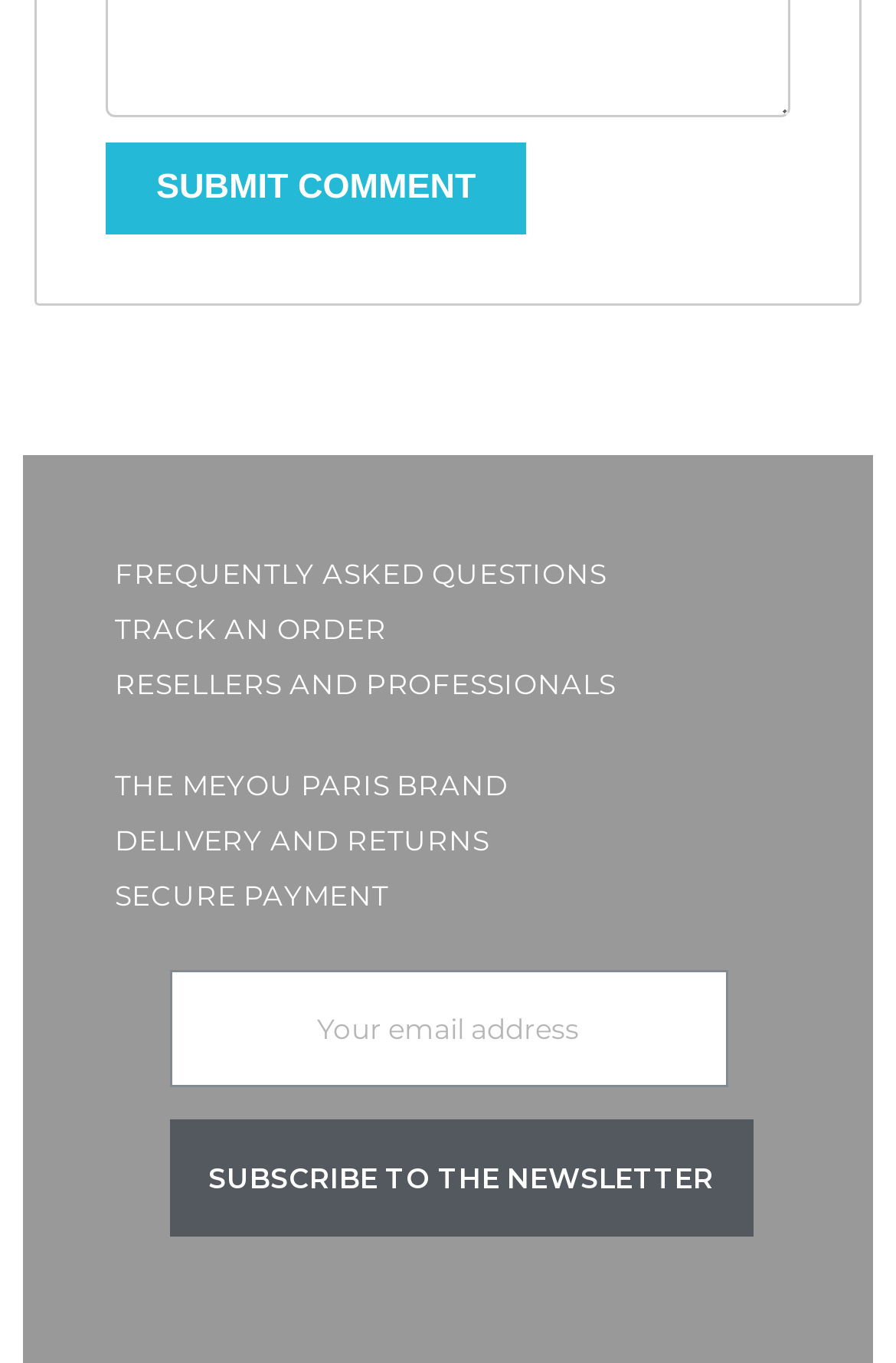Identify the bounding box coordinates of the region that should be clicked to execute the following instruction: "track an order".

[0.128, 0.442, 0.872, 0.482]